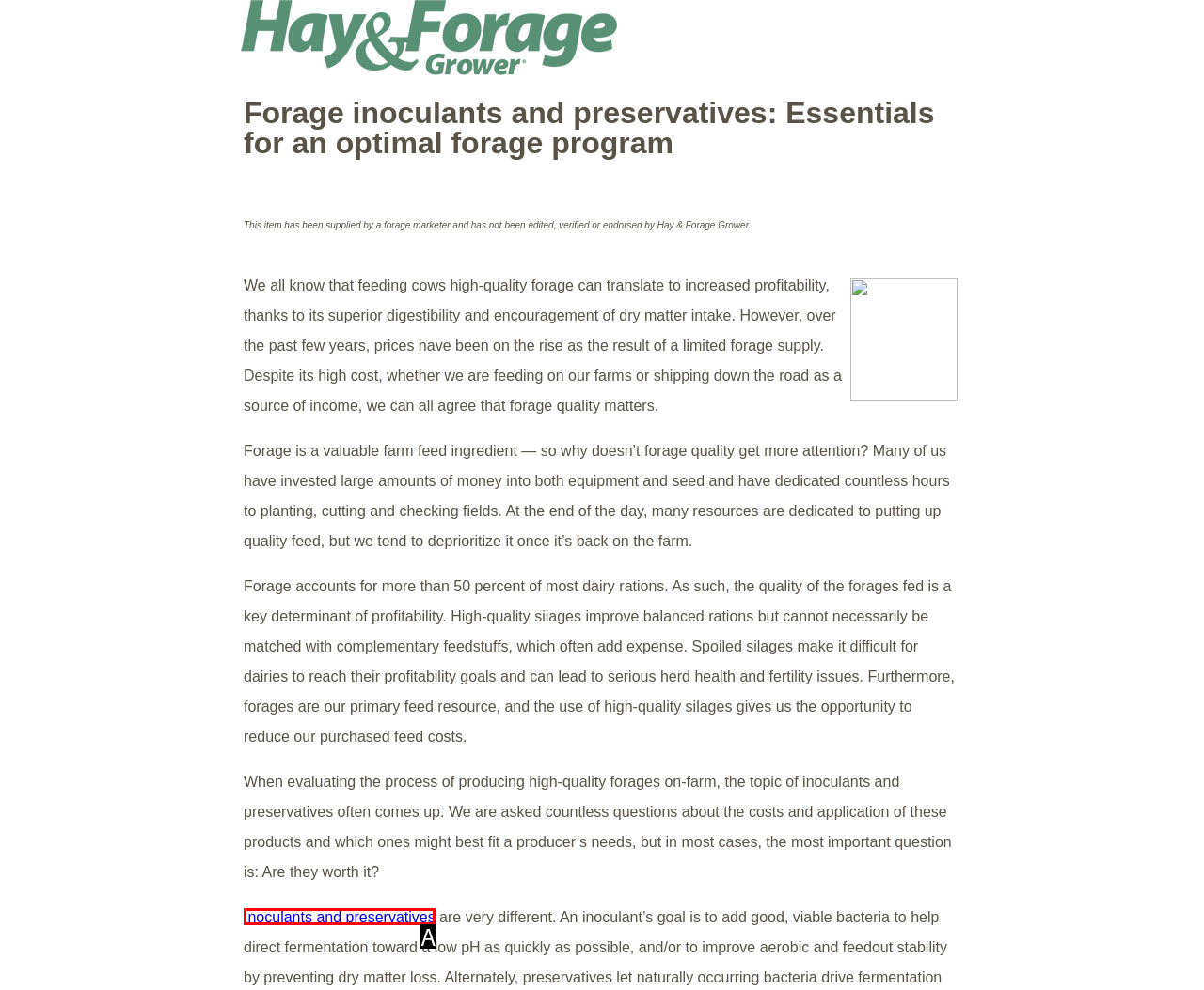Given the description: Inoculants and preservatives, pick the option that matches best and answer with the corresponding letter directly.

A